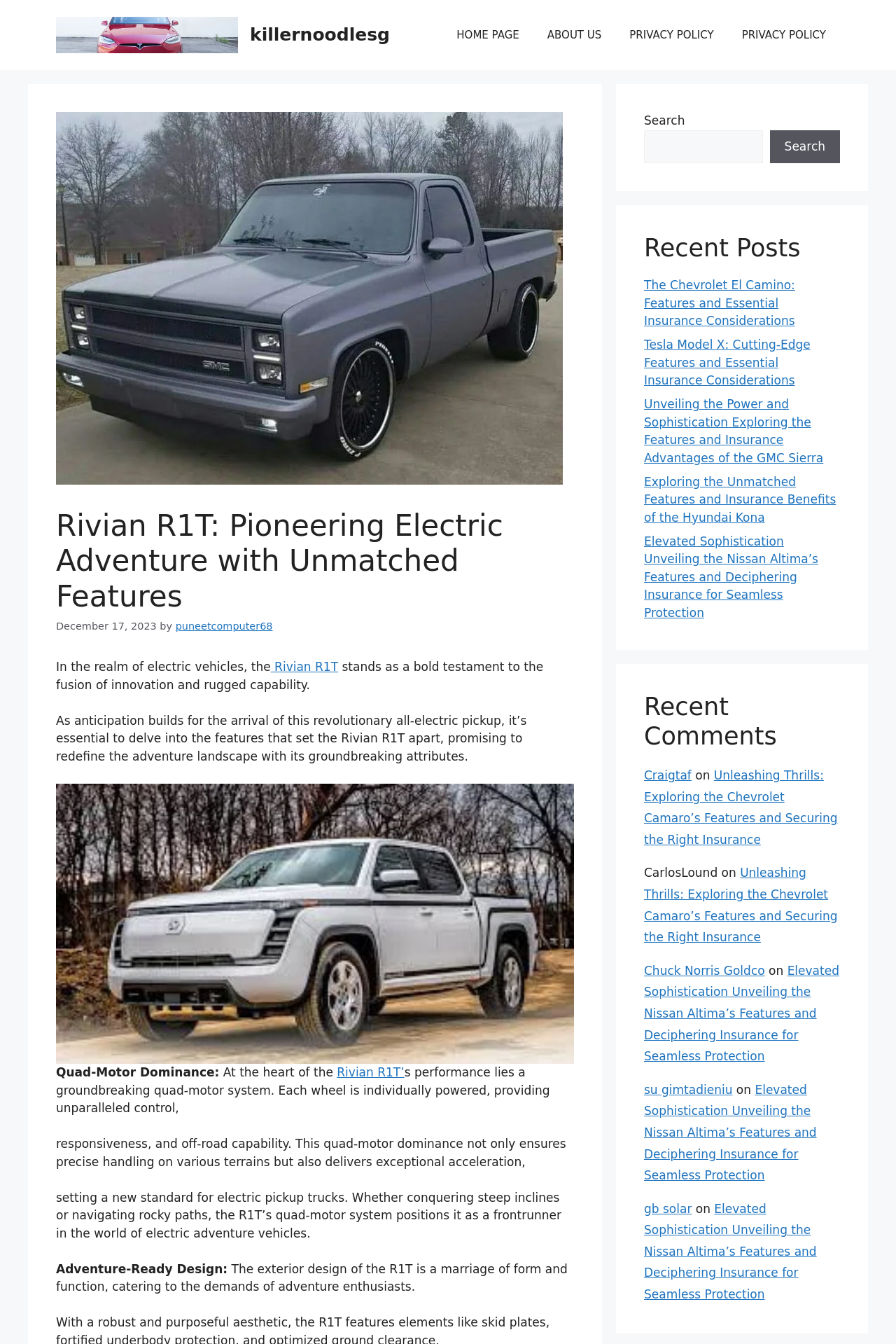What is the name of the electric vehicle featured on this webpage?
Respond to the question with a single word or phrase according to the image.

Rivian R1T